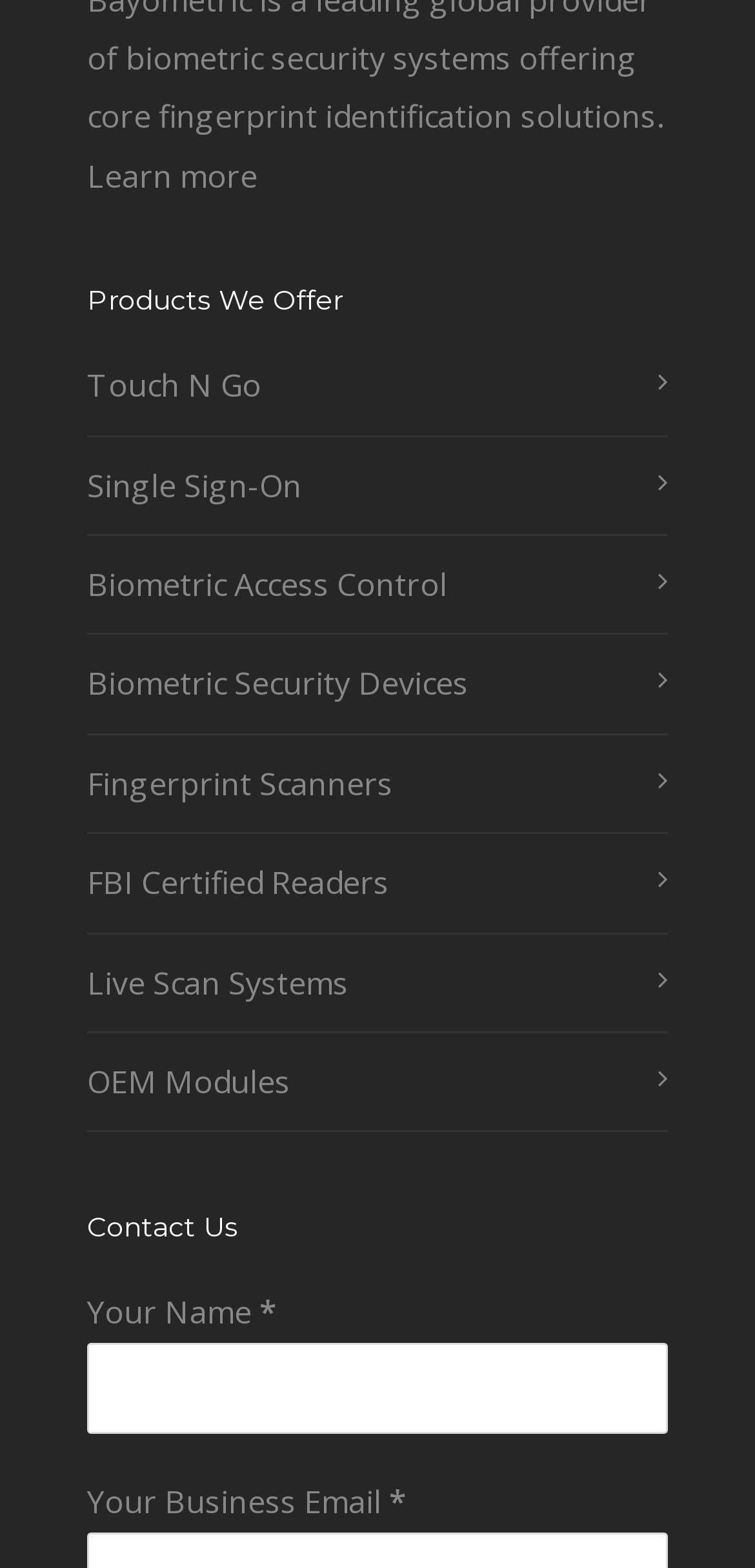Pinpoint the bounding box coordinates of the element you need to click to execute the following instruction: "Go to Touch N Go page". The bounding box should be represented by four float numbers between 0 and 1, in the format [left, top, right, bottom].

[0.115, 0.227, 0.859, 0.265]